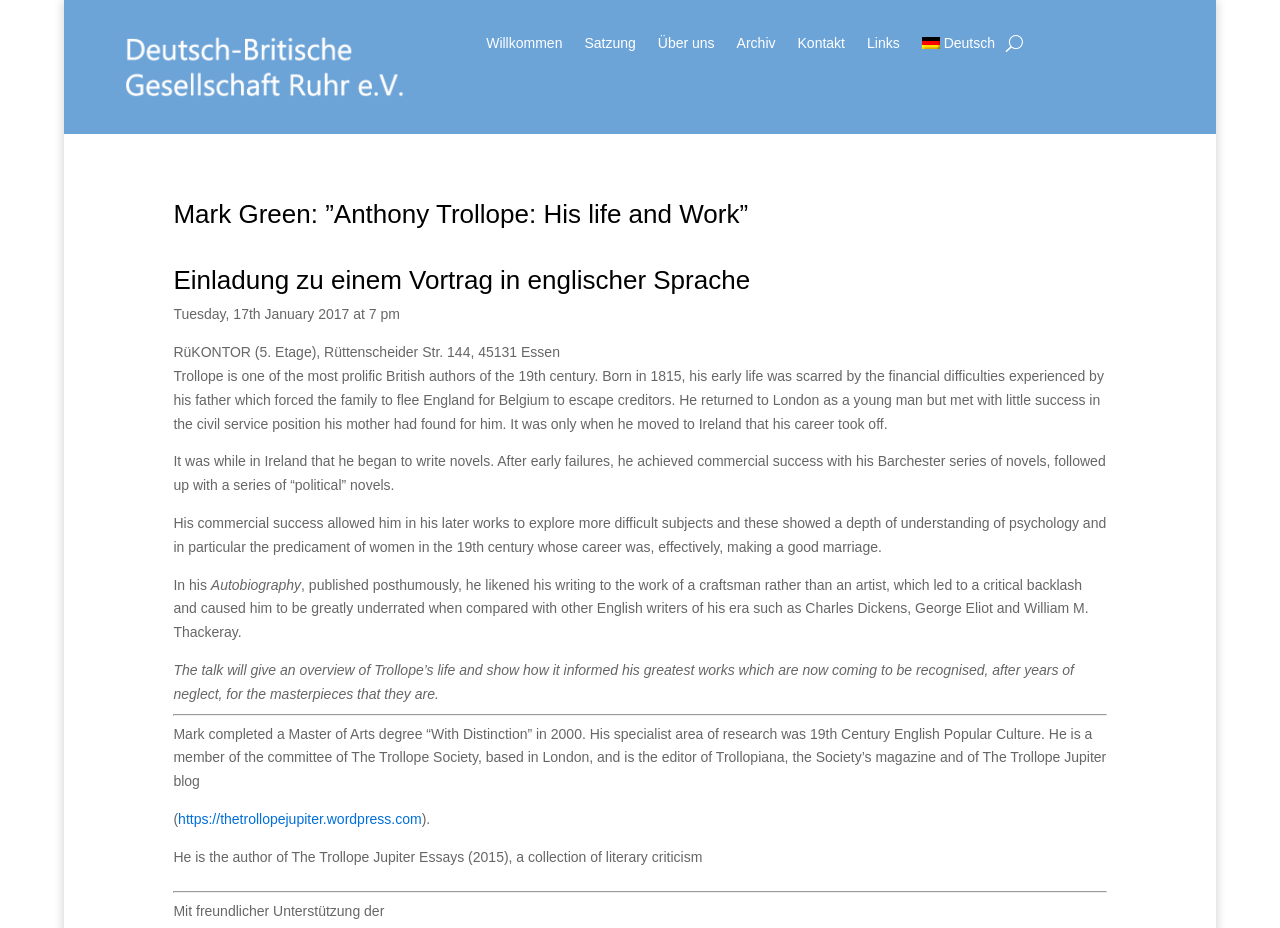Answer briefly with one word or phrase:
What is the name of the magazine edited by the speaker?

Trollopiana